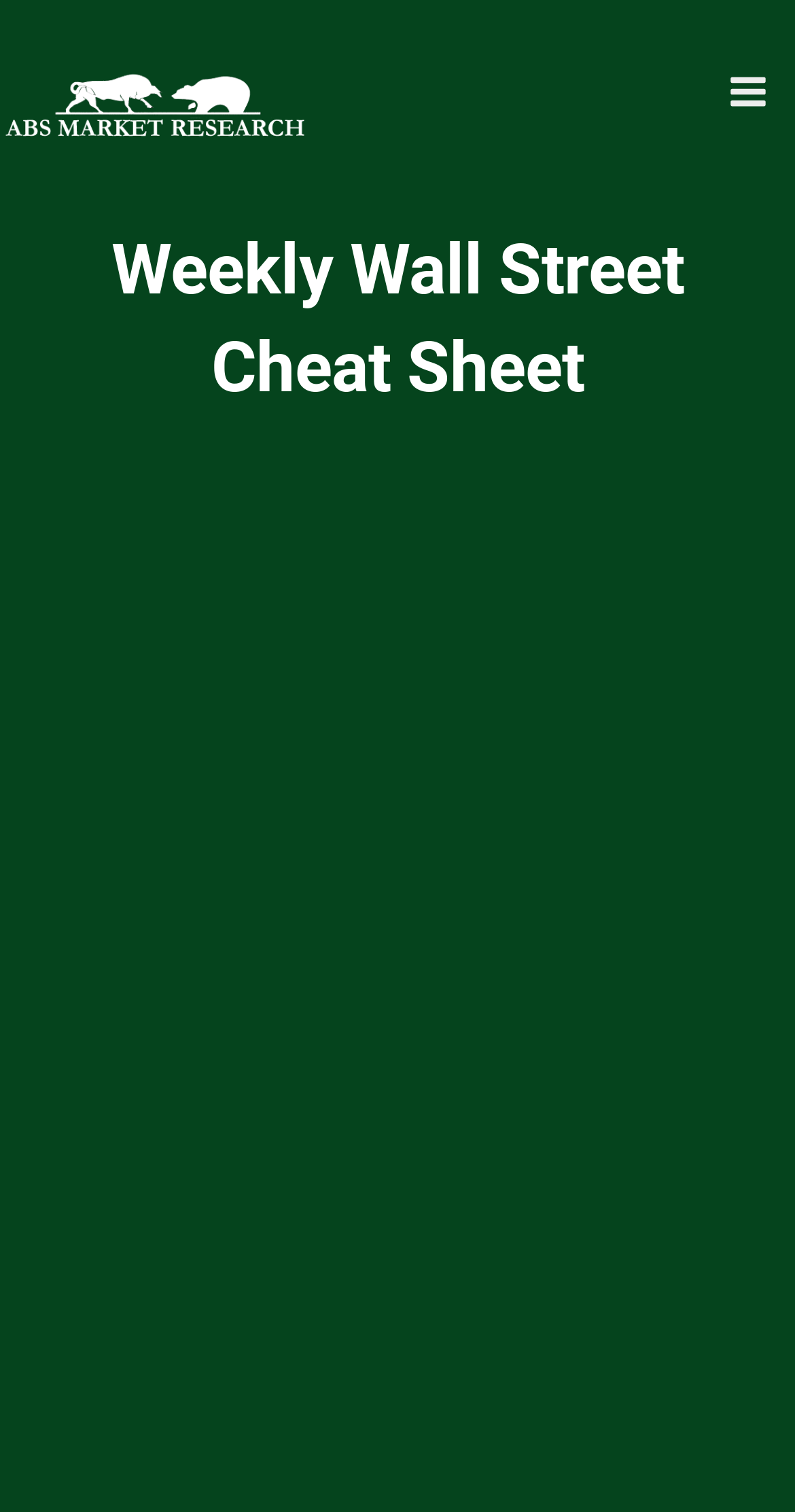What is the theme of the weekly cheat sheet?
Please provide a single word or phrase in response based on the screenshot.

Wall Street